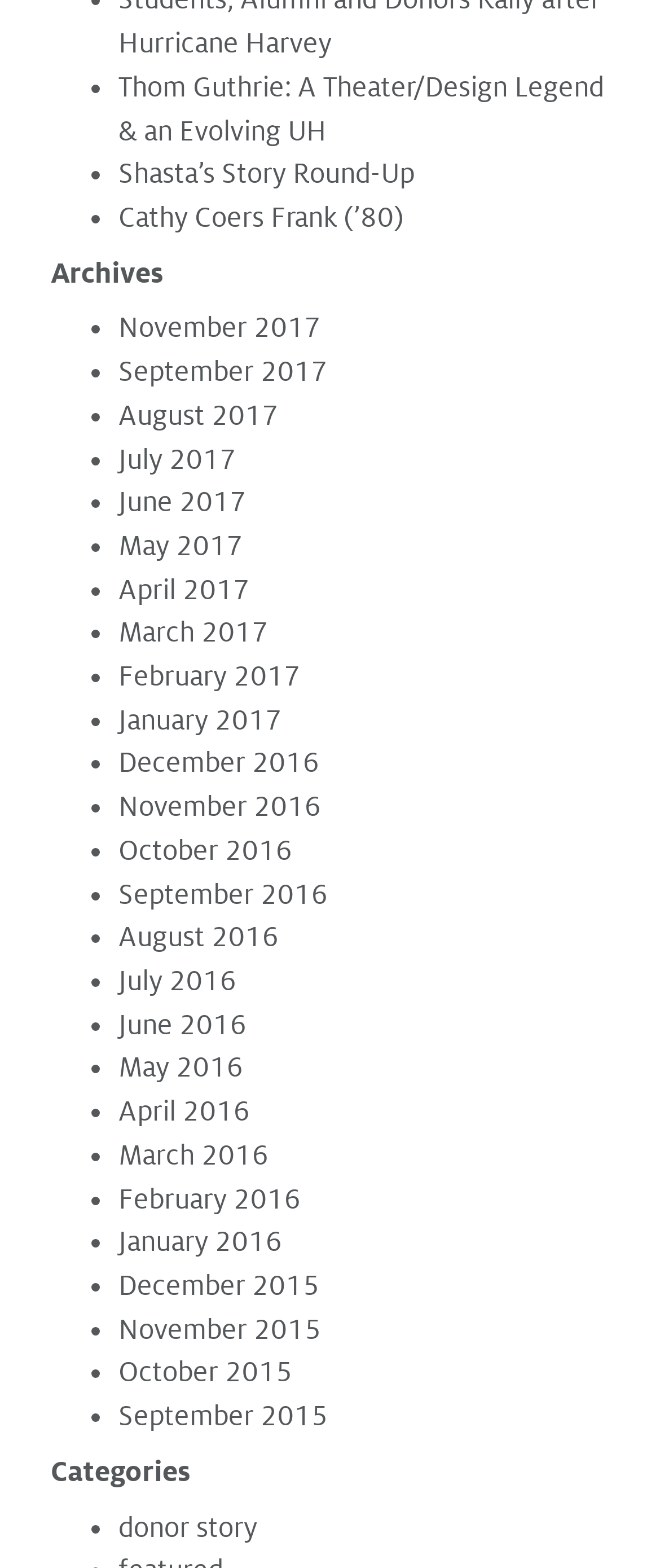Pinpoint the bounding box coordinates of the element to be clicked to execute the instruction: "read November 2017".

[0.179, 0.2, 0.487, 0.22]